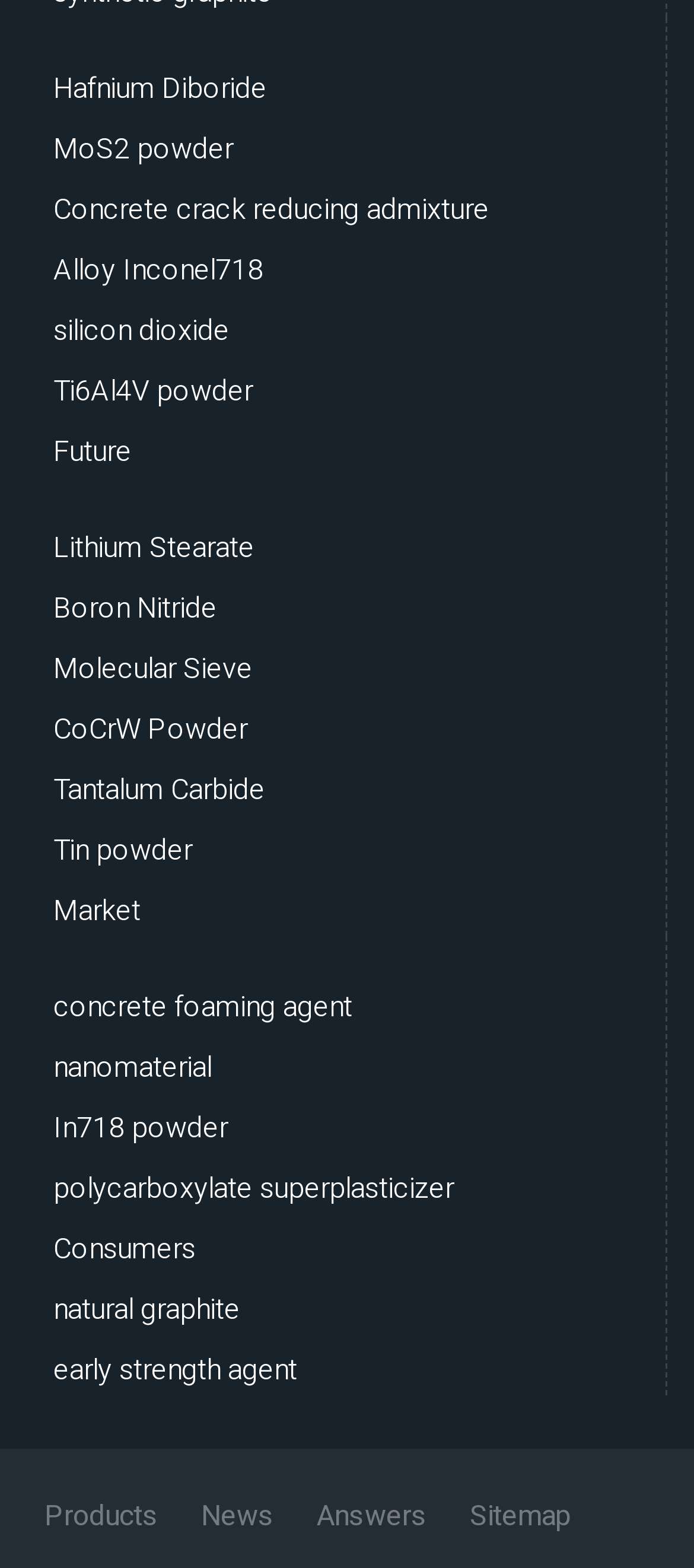What is the last product listed in the main section?
Based on the image, answer the question with a single word or brief phrase.

early strength agent